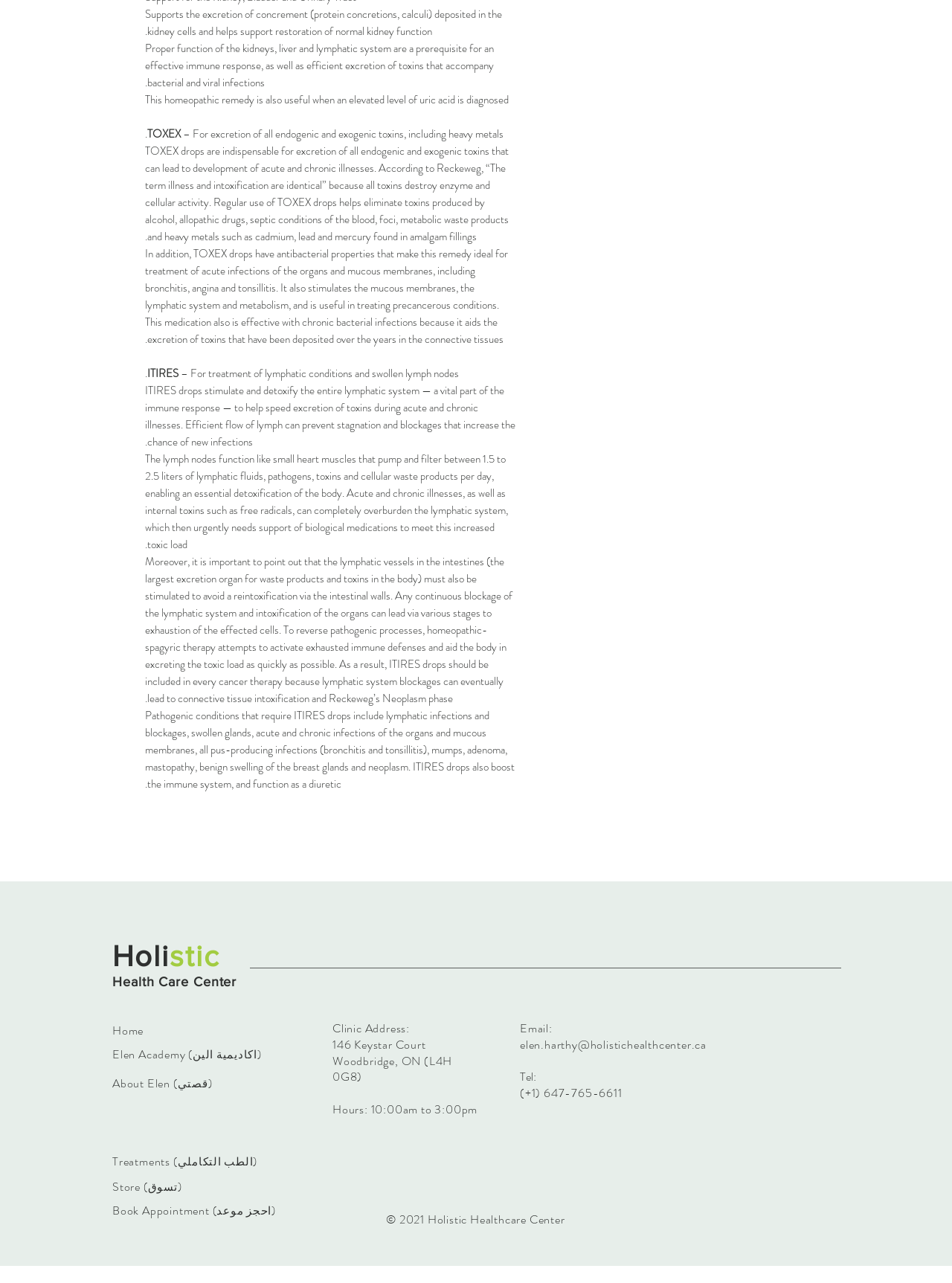Answer the following inquiry with a single word or phrase:
What is the function of the lymph nodes?

Pump and filter lymphatic fluids